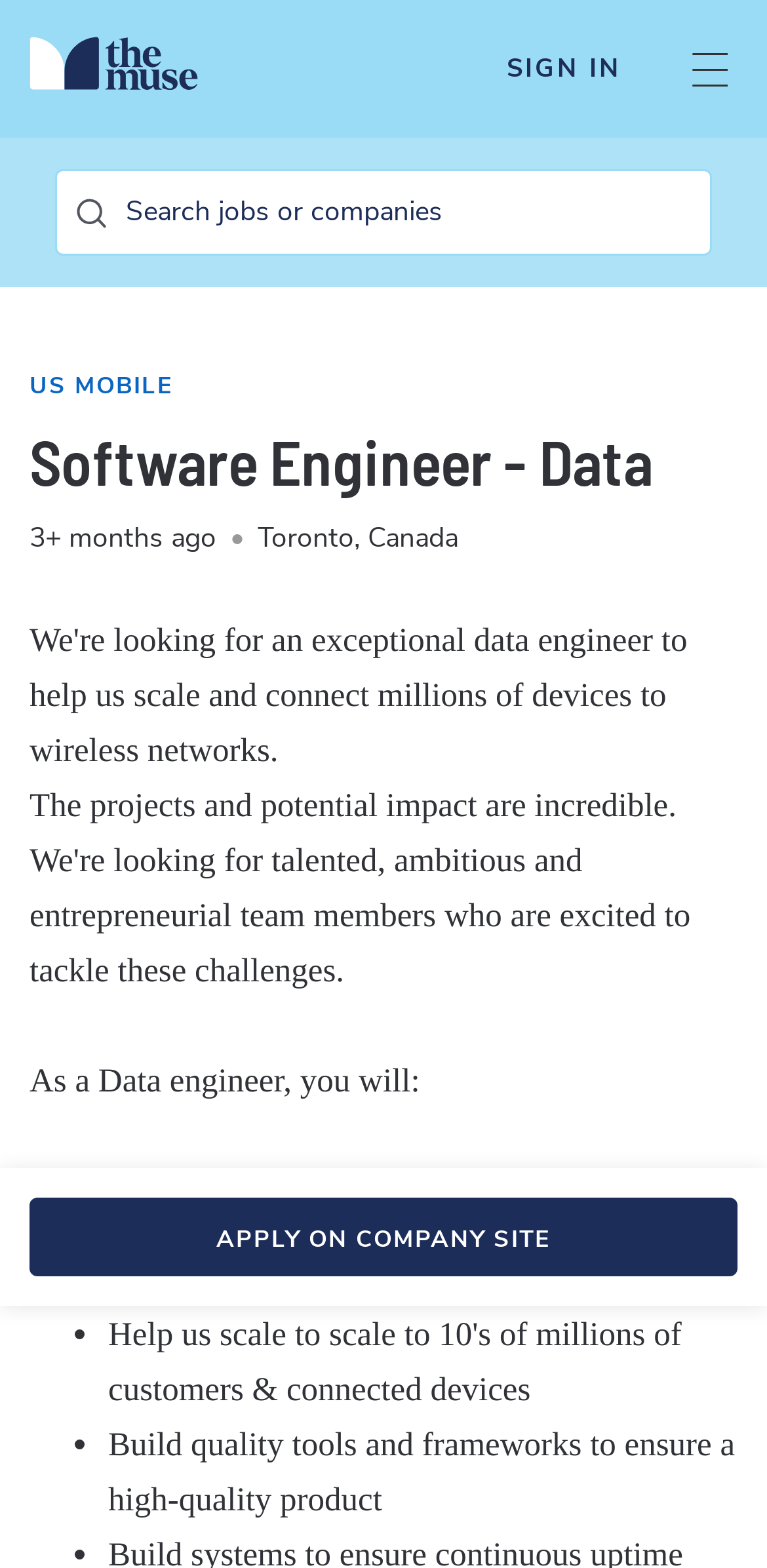What is the company name?
Offer a detailed and exhaustive answer to the question.

I found the company name by looking at the header section of the webpage, where it says 'US MOBILE' in a link element.